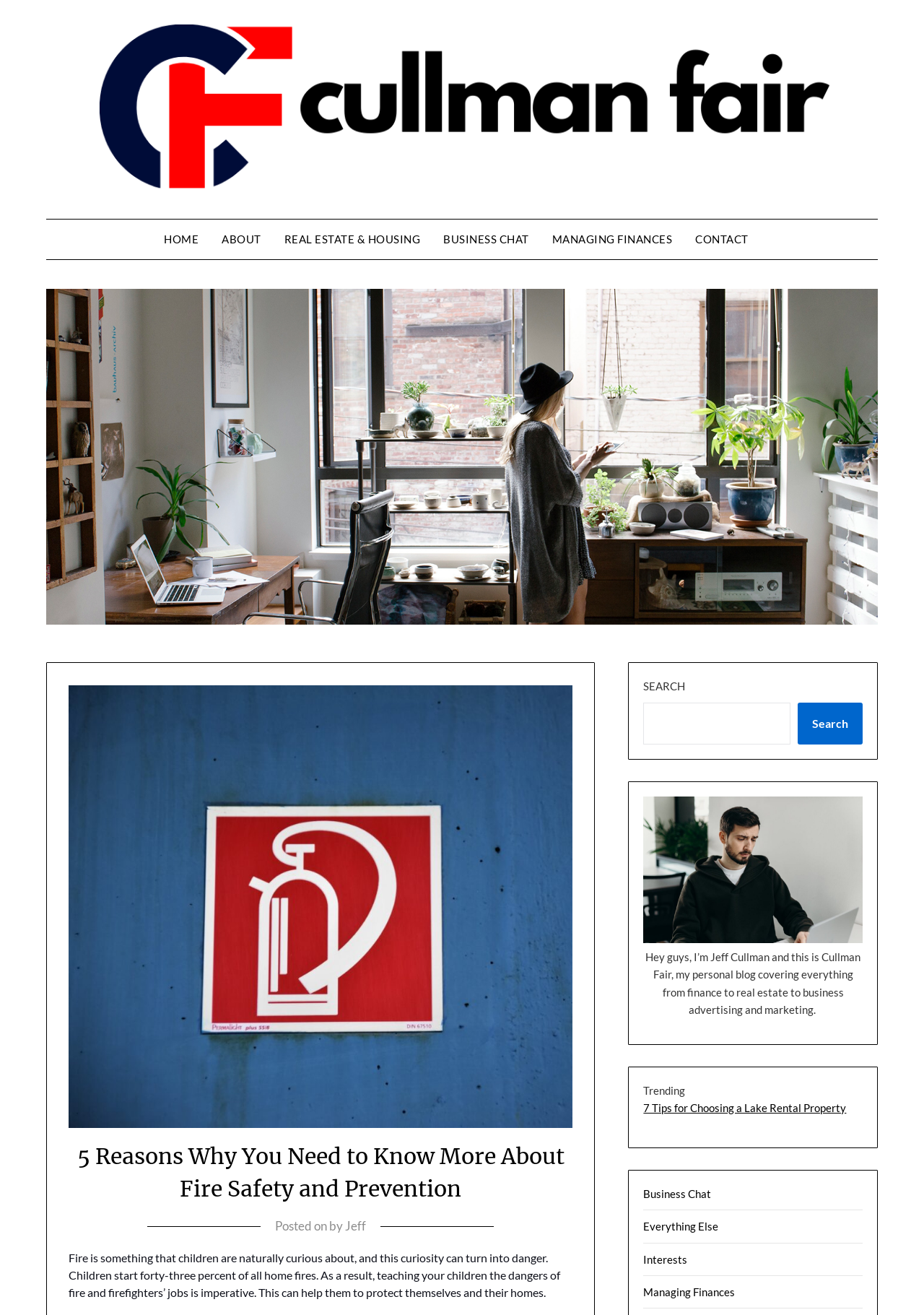Locate the bounding box coordinates of the clickable region to complete the following instruction: "contact the author."

[0.74, 0.167, 0.822, 0.197]